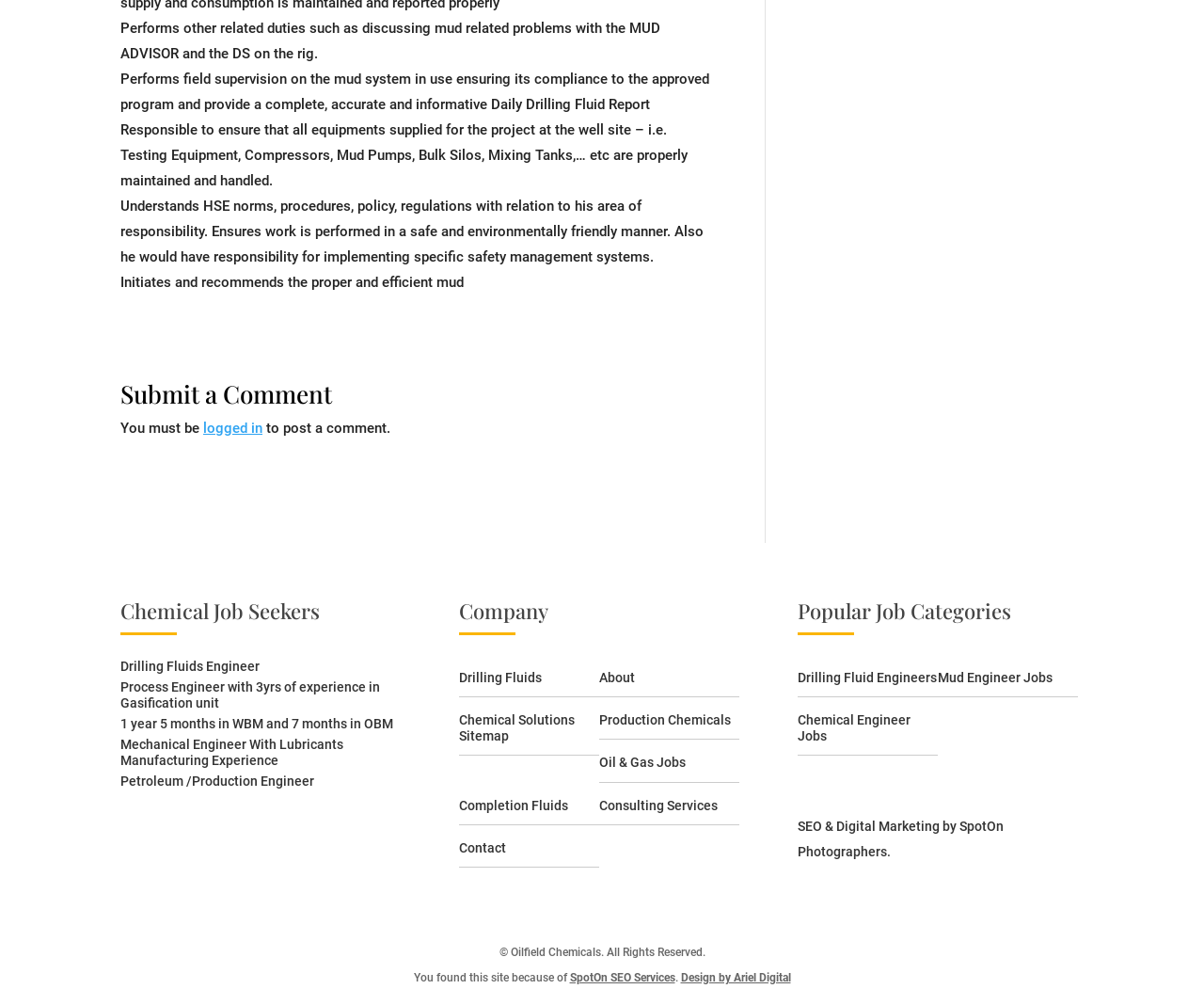What is the job category of the first link?
Please answer the question with a single word or phrase, referencing the image.

Drilling Fluids Engineer